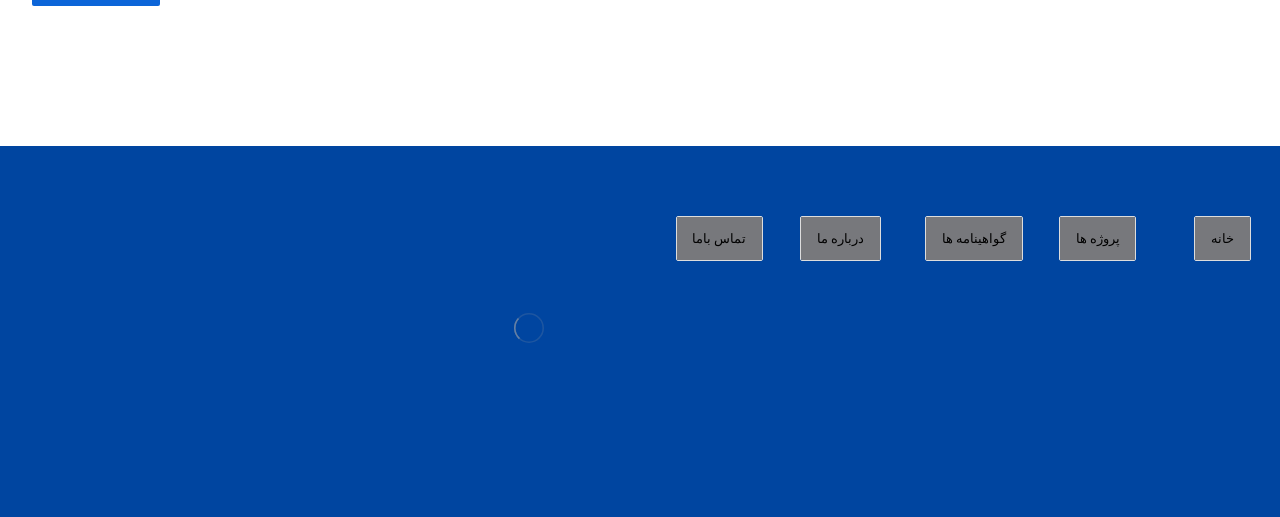Please pinpoint the bounding box coordinates for the region I should click to adhere to this instruction: "visit agen b88 slot website".

[0.025, 0.498, 0.079, 0.527]